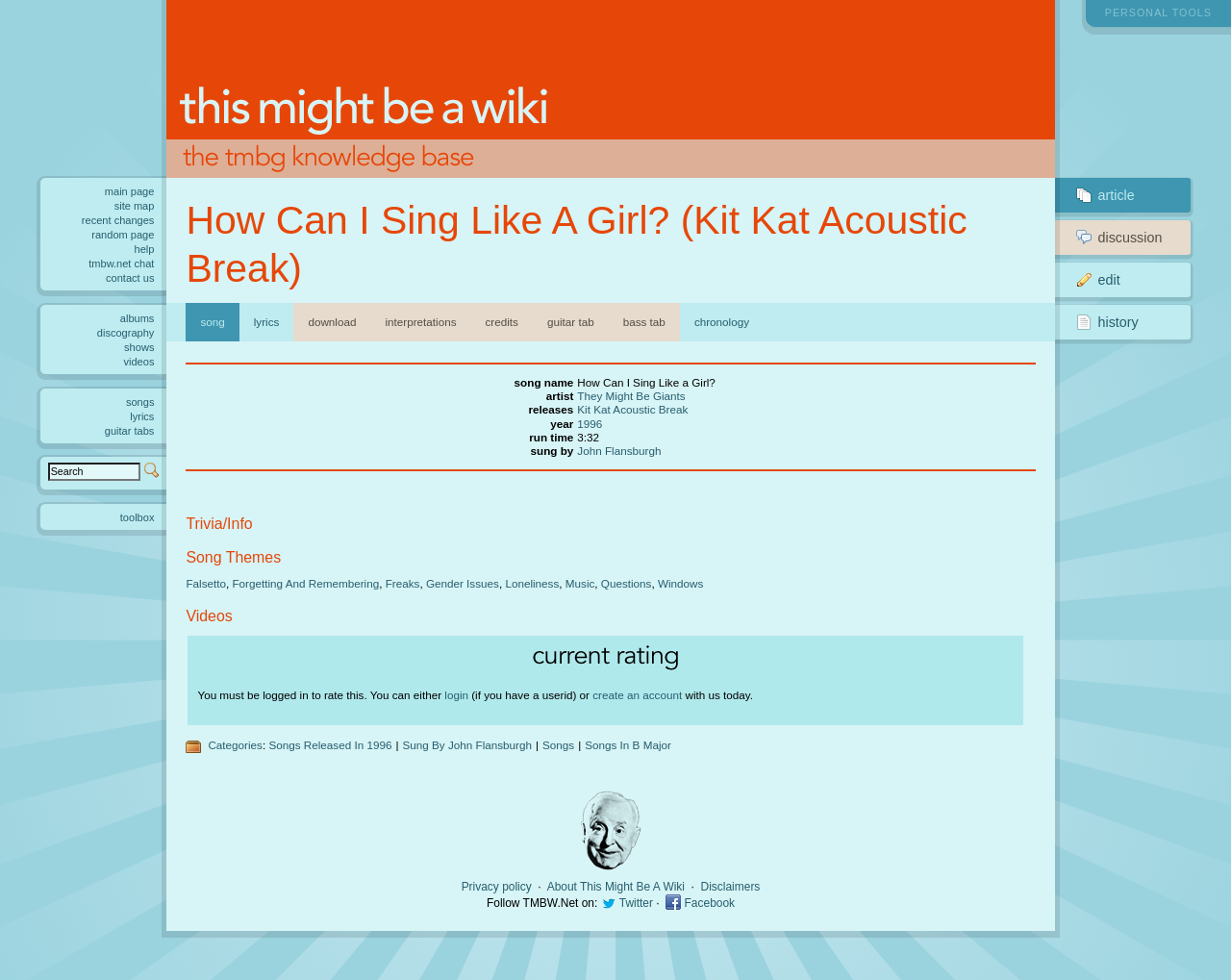Determine the coordinates of the bounding box for the clickable area needed to execute this instruction: "View song lyrics".

[0.194, 0.309, 0.239, 0.349]